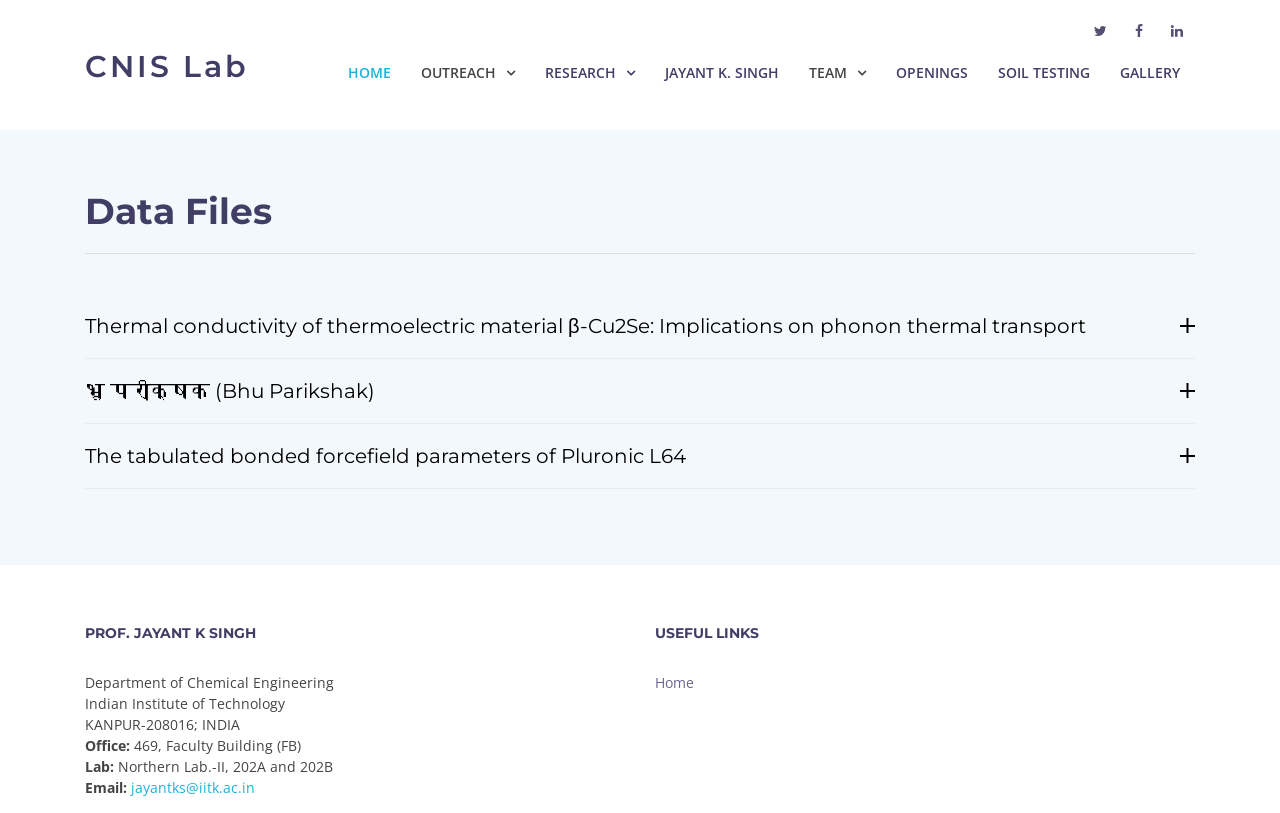Give a succinct answer to this question in a single word or phrase: 
What is the name of the professor?

Jayant K Singh